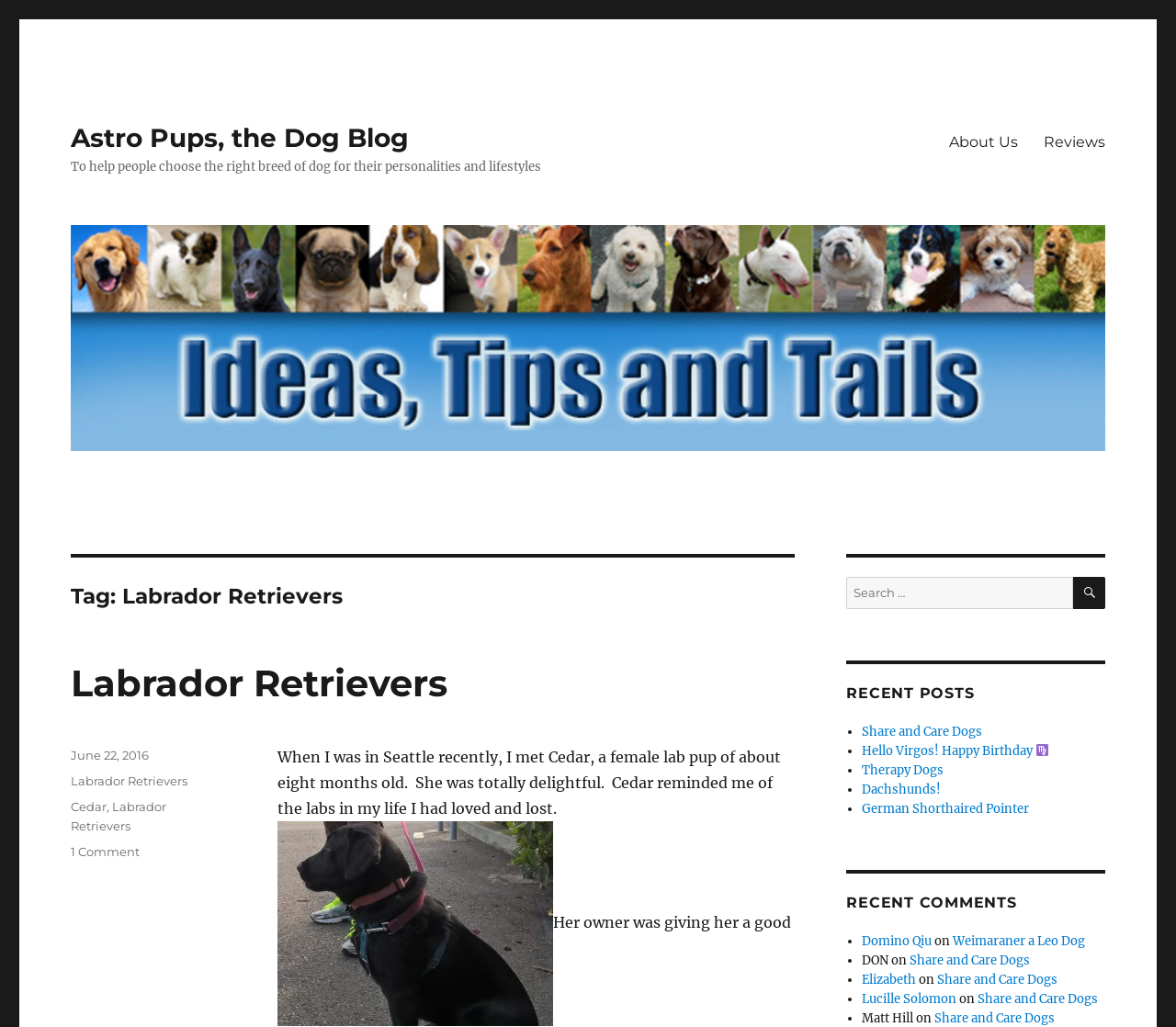Identify the bounding box coordinates of the element that should be clicked to fulfill this task: "Click on the 'About Us' link". The coordinates should be provided as four float numbers between 0 and 1, i.e., [left, top, right, bottom].

[0.796, 0.119, 0.876, 0.157]